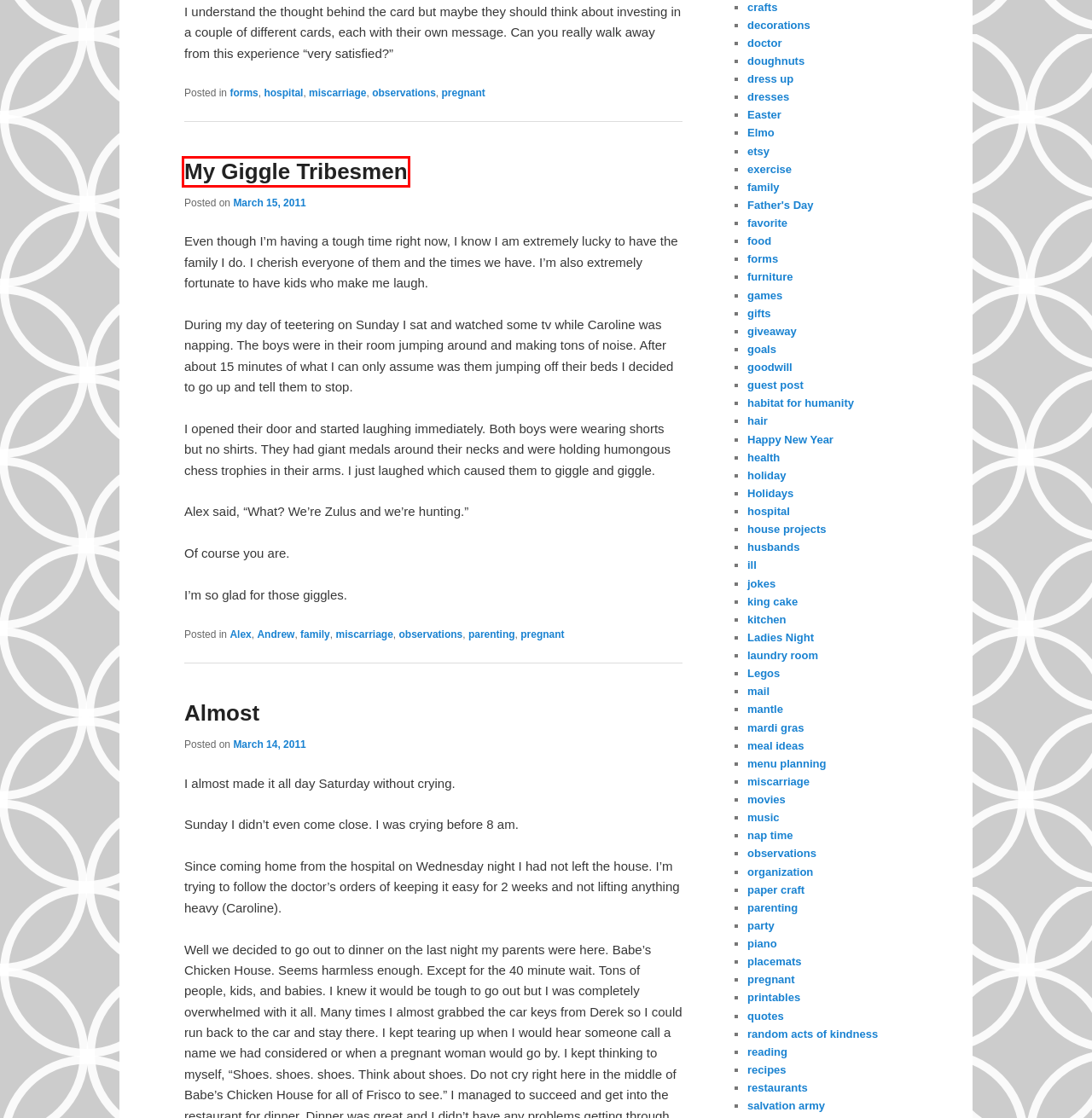Given a webpage screenshot featuring a red rectangle around a UI element, please determine the best description for the new webpage that appears after the element within the bounding box is clicked. The options are:
A. Almost | Big D & Me
B. My Giggle Tribesmen | Big D & Me
C. Contact Me | Big D & Me
D. Easter | Big D & Me
E. ashleyannphotography.com » Under the Sycamore
F. Slowly | Big D & Me
G. December | 2010 | Big D & Me
H. About | Big D & Me

B